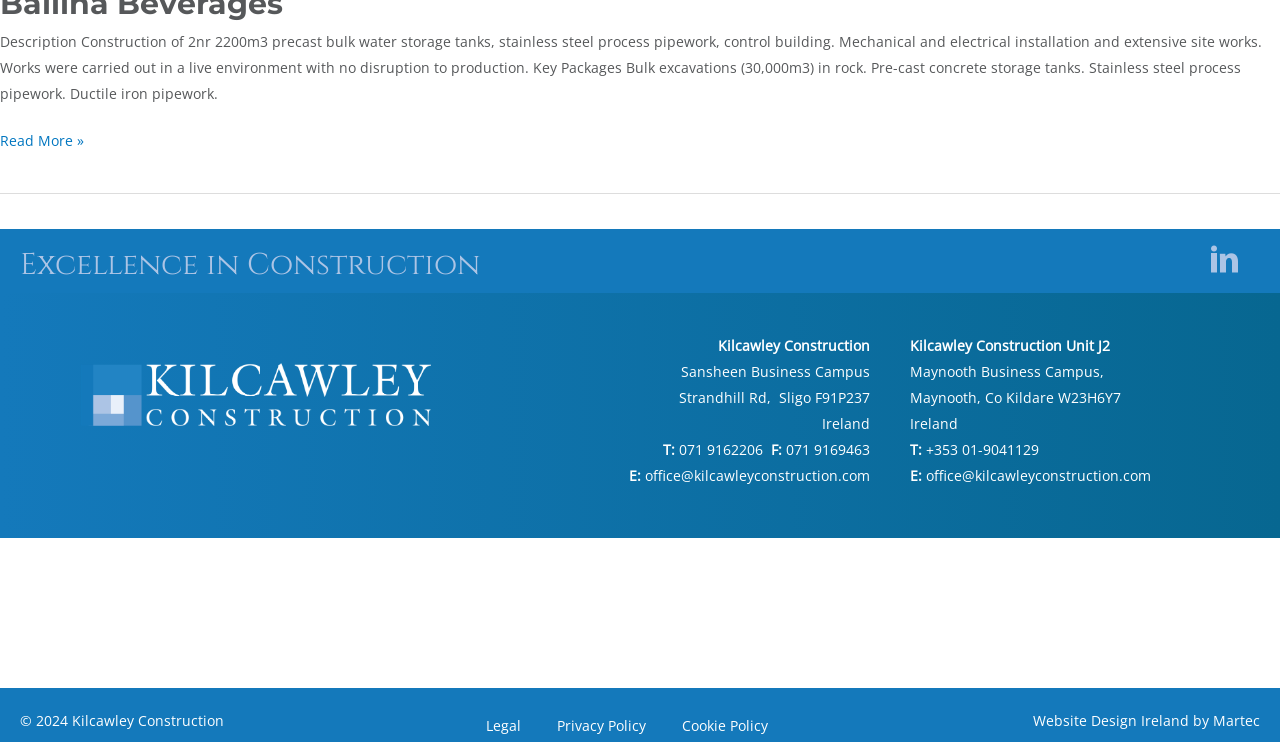Pinpoint the bounding box coordinates of the clickable area needed to execute the instruction: "Read more about Ballina Beverages". The coordinates should be specified as four float numbers between 0 and 1, i.e., [left, top, right, bottom].

[0.0, 0.173, 0.066, 0.208]